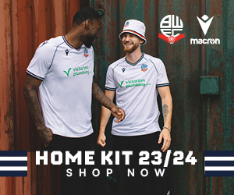Please provide a detailed answer to the question below by examining the image:
What is the manufacturer of the kit?

The caption states that 'the Macron logo is also visible, indicating the manufacturer of the kit', which clearly identifies Macron as the manufacturer.